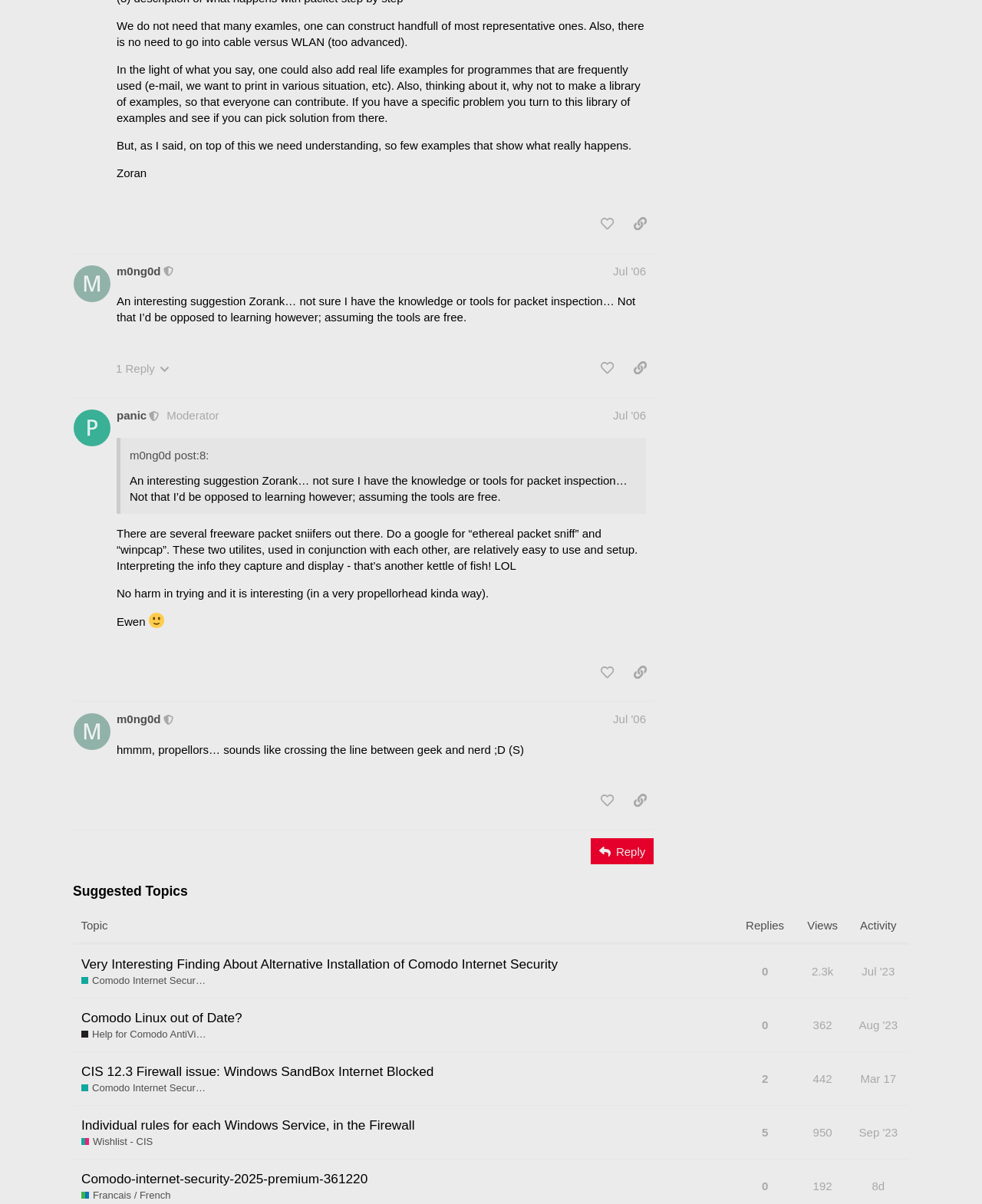Provide the bounding box coordinates of the HTML element this sentence describes: "title="like this post"".

[0.604, 0.654, 0.633, 0.676]